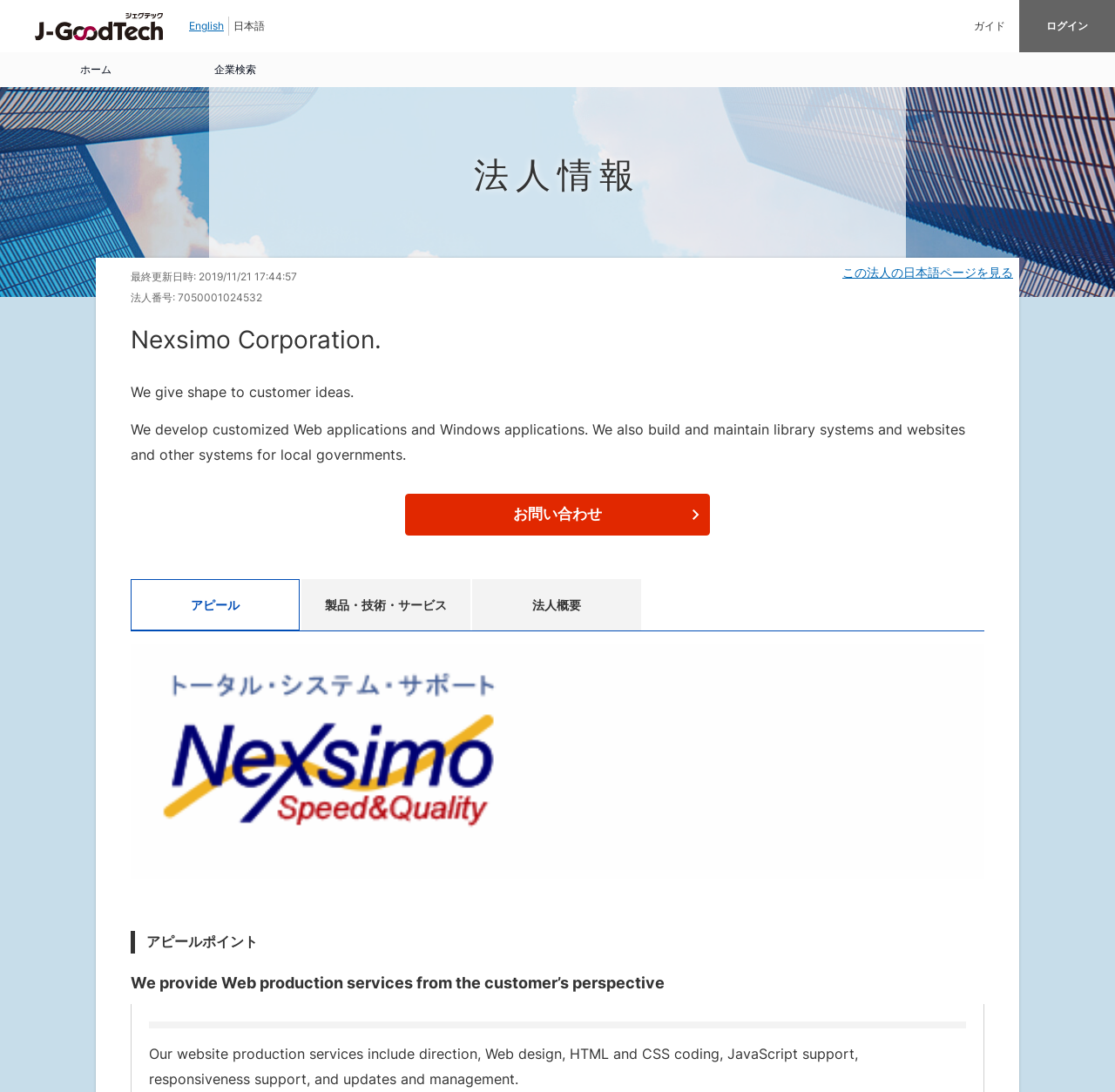Locate the bounding box for the described UI element: "parent_node: English". Ensure the coordinates are four float numbers between 0 and 1, formatted as [left, top, right, bottom].

[0.031, 0.011, 0.146, 0.037]